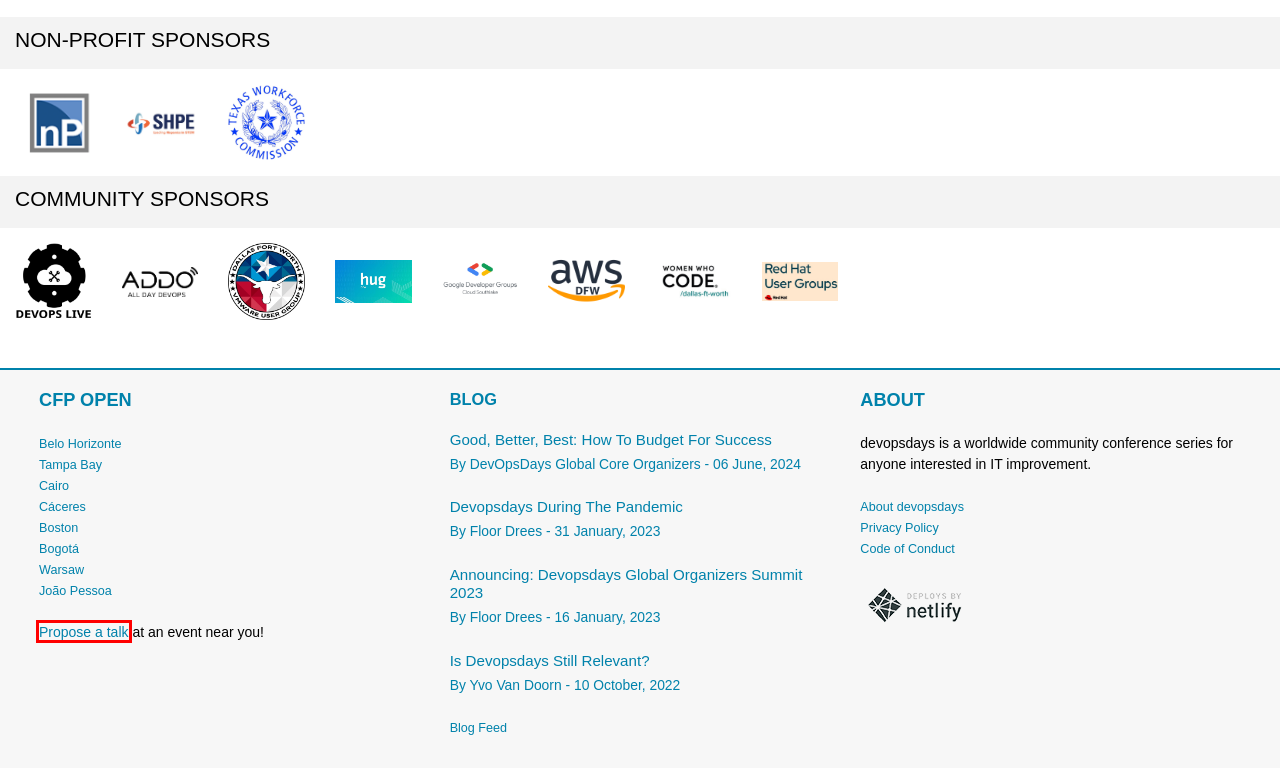Examine the webpage screenshot and identify the UI element enclosed in the red bounding box. Pick the webpage description that most accurately matches the new webpage after clicking the selected element. Here are the candidates:
A. Home - Dallas / Ft. Worth VMware User Group
B. HOME | SHPE DFW
C. Good, Better, Best: How to budget for success
D. Google Developer Groups GDG Cloud Southlake
E. devopsdays blog on DevOpsDays
F. Speaking at devopsdays
G. Devopsdays during the pandemic
H. Announcing: Devopsdays Global Organizers Summit 2023

F